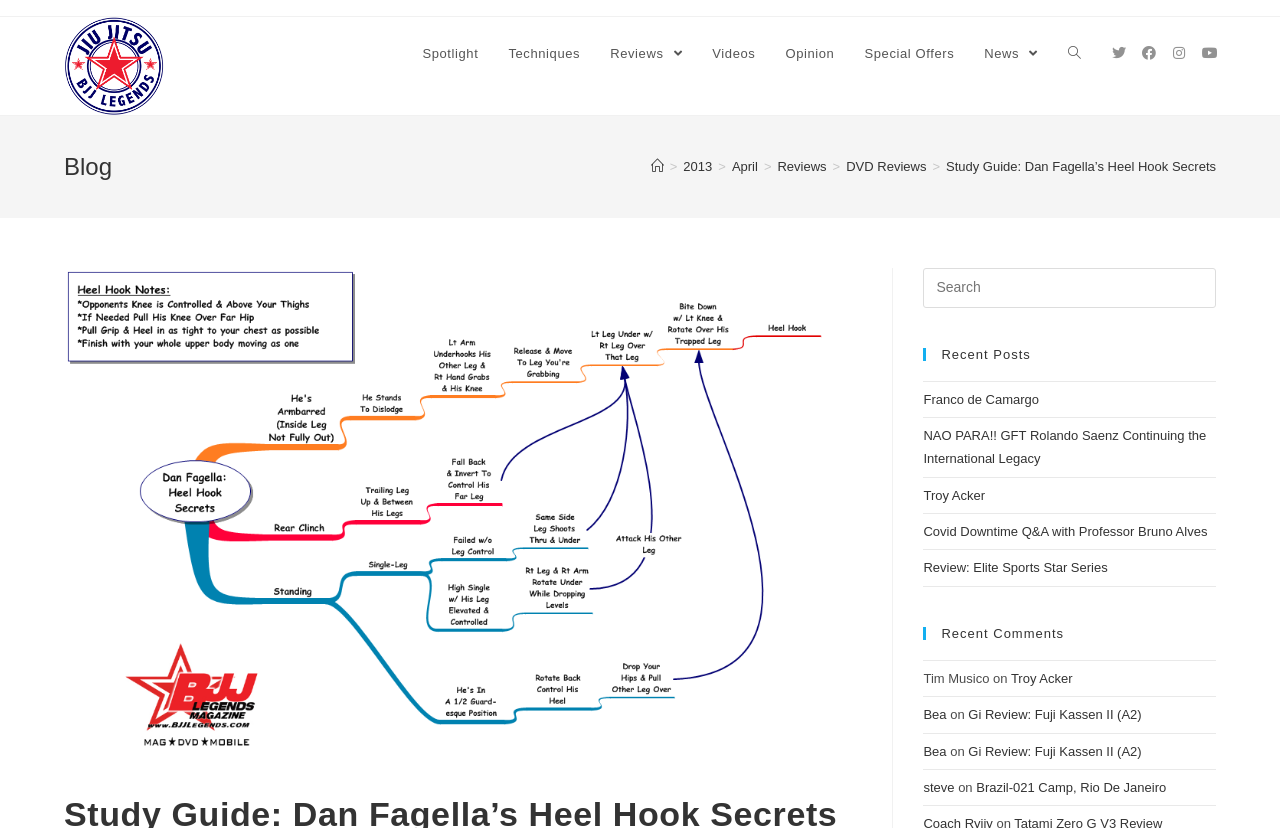Create a detailed narrative of the webpage’s visual and textual elements.

This webpage is about BJJ Legends Magazine, specifically a study guide on Dan Fagella's Heel Hook Secrets. At the top left, there is a logo of BJJ Legends Magazine, which is an image with a link to the magazine's homepage. Below the logo, there are social media links to Twitter, Facebook, Instagram, and Youtube.

On the top navigation bar, there are links to various sections of the website, including Spotlight, Techniques, Reviews, Videos, Opinion, Special Offers, News, and Search website. 

Below the navigation bar, there is a header section with a heading "Blog" and breadcrumbs navigation showing the current page's location in the website hierarchy. The breadcrumbs navigation shows the path from the homepage to the current page, which is a study guide on Dan Fagella's Heel Hook Secrets.

On the left side of the page, there is a large image related to the study guide. Below the image, there is a search box with a label "Search for:". 

On the right side of the page, there are two sections: Recent Posts and Recent Comments. The Recent Posts section lists several links to recent articles, including "Franco de Camargo", "NAO PARA!! GFT Rolando Saenz Continuing the International Legacy", and "Review: Elite Sports Star Series". The Recent Comments section lists several comments from users, including Tim Musico, Troy Acker, Bea, and steve, along with links to the articles they commented on.